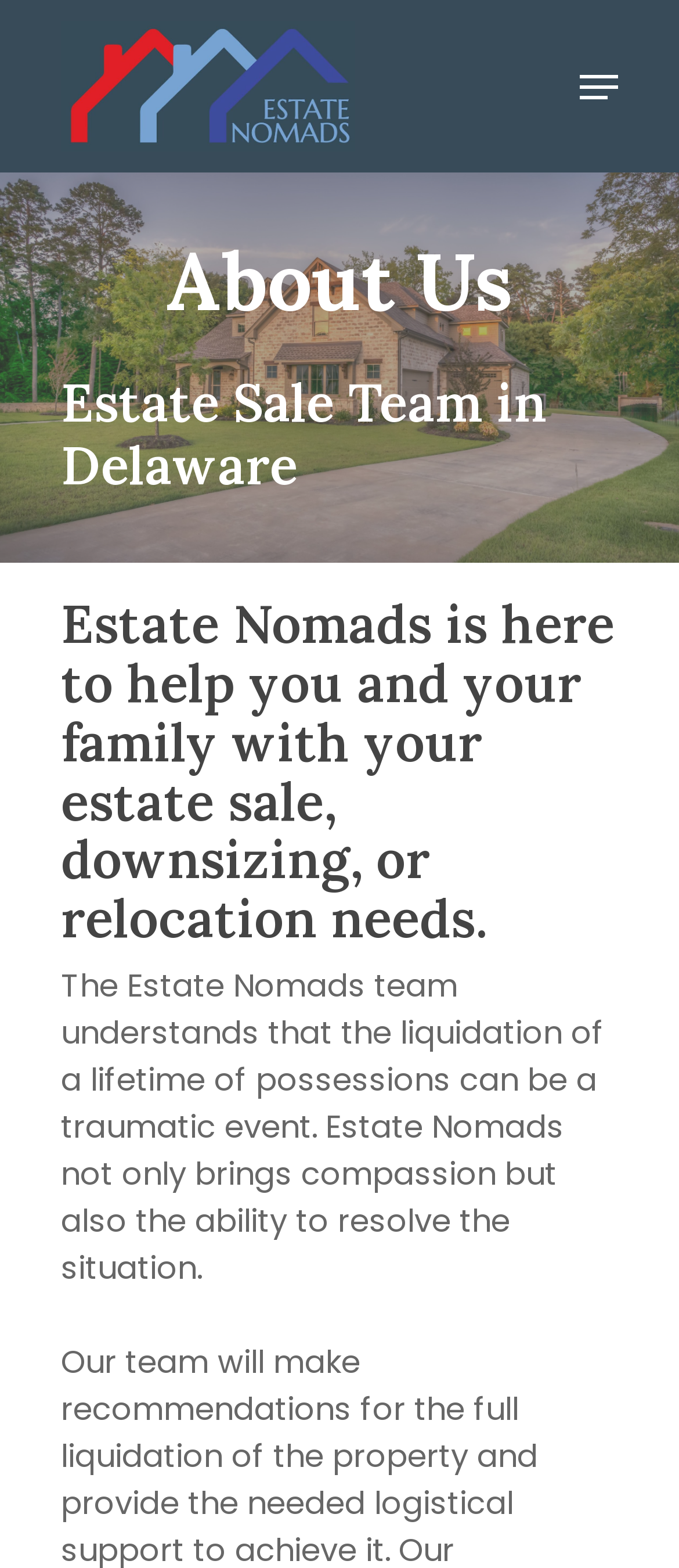Bounding box coordinates are specified in the format (top-left x, top-left y, bottom-right x, bottom-right y). All values are floating point numbers bounded between 0 and 1. Please provide the bounding box coordinate of the region this sentence describes: Menu

[0.854, 0.044, 0.91, 0.066]